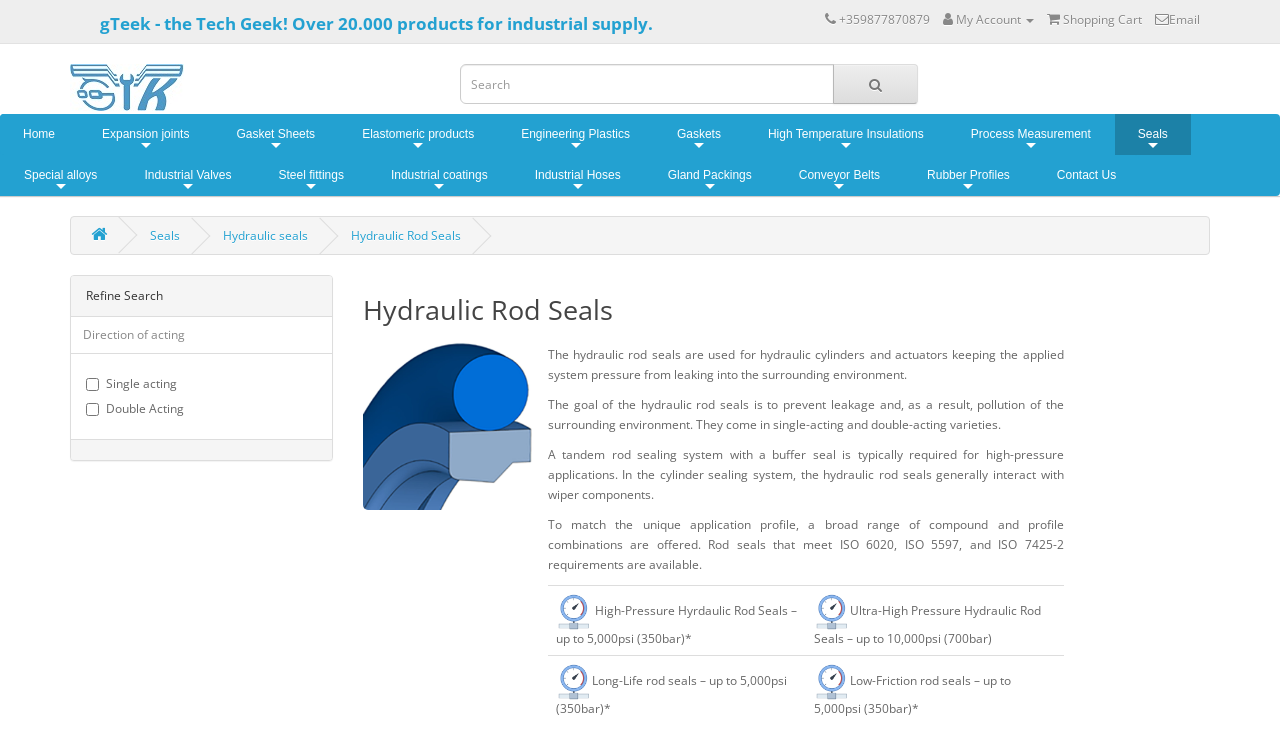What is the purpose of hydraulic rod seals?
Refer to the image and respond with a one-word or short-phrase answer.

Prevent leakage and pollution